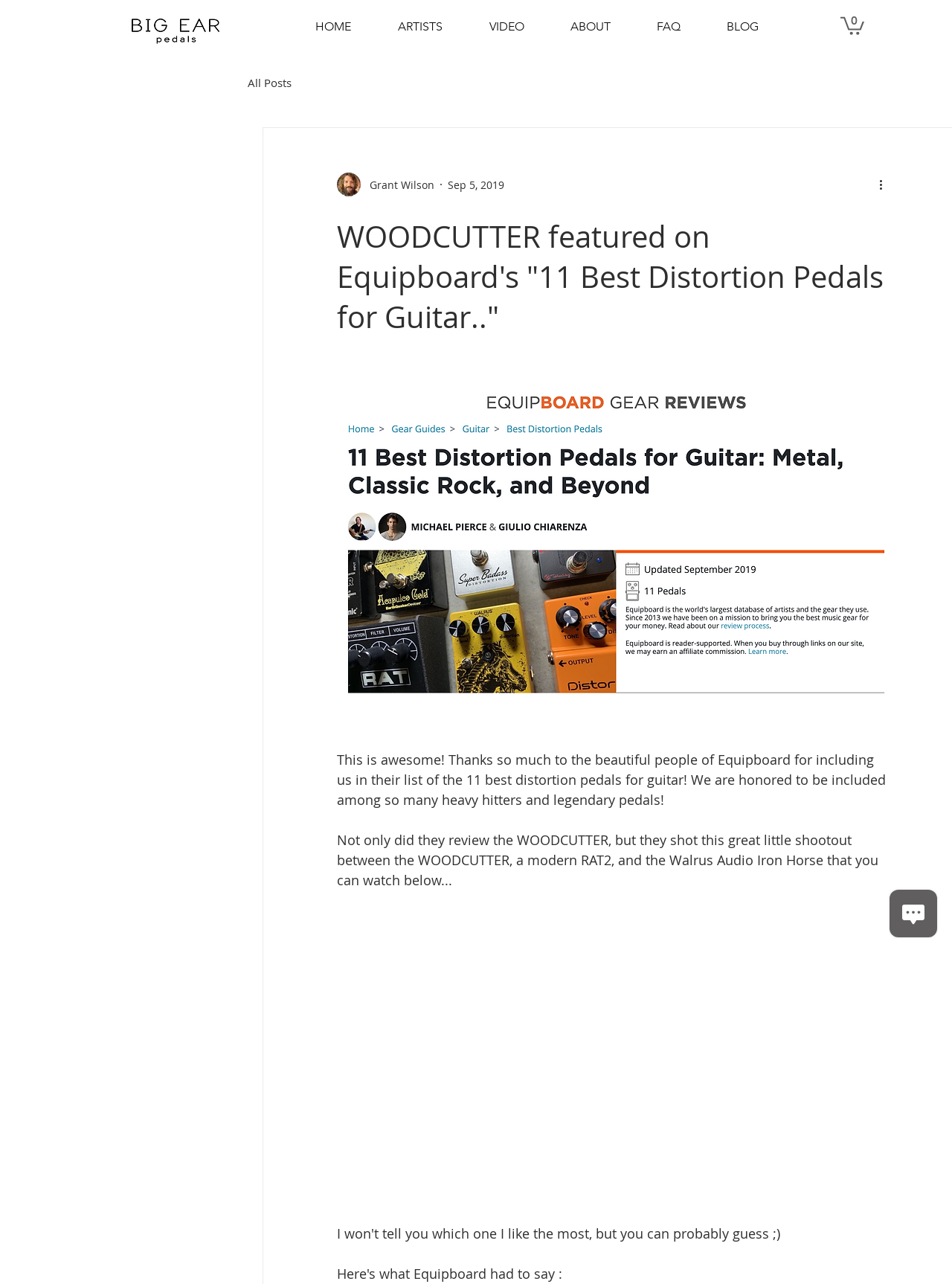Determine the bounding box coordinates of the area to click in order to meet this instruction: "View all posts".

[0.26, 0.059, 0.306, 0.07]